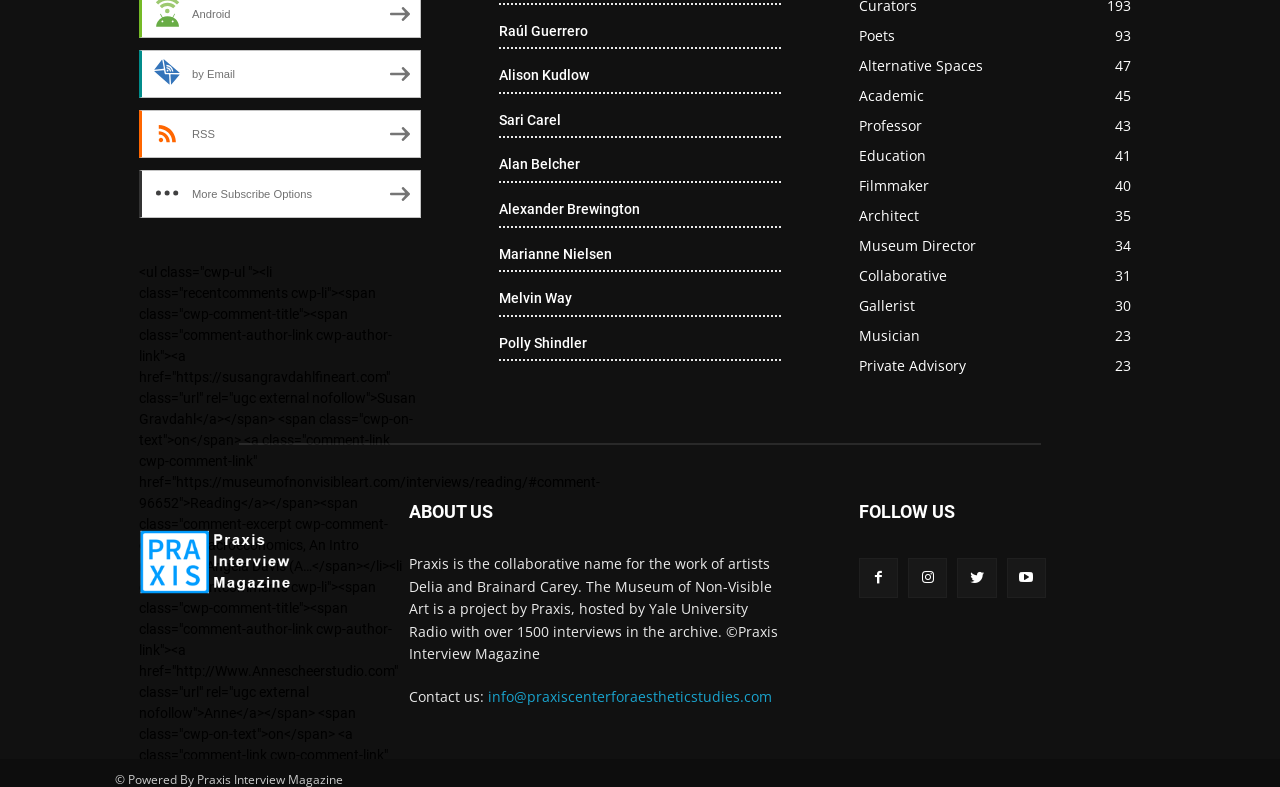Please examine the image and provide a detailed answer to the question: What is the name of the artists behind Praxis?

I found this information in the same StaticText element as the first question, which mentions 'the collaborative name for the work of artists Delia and Brainard Carey'.